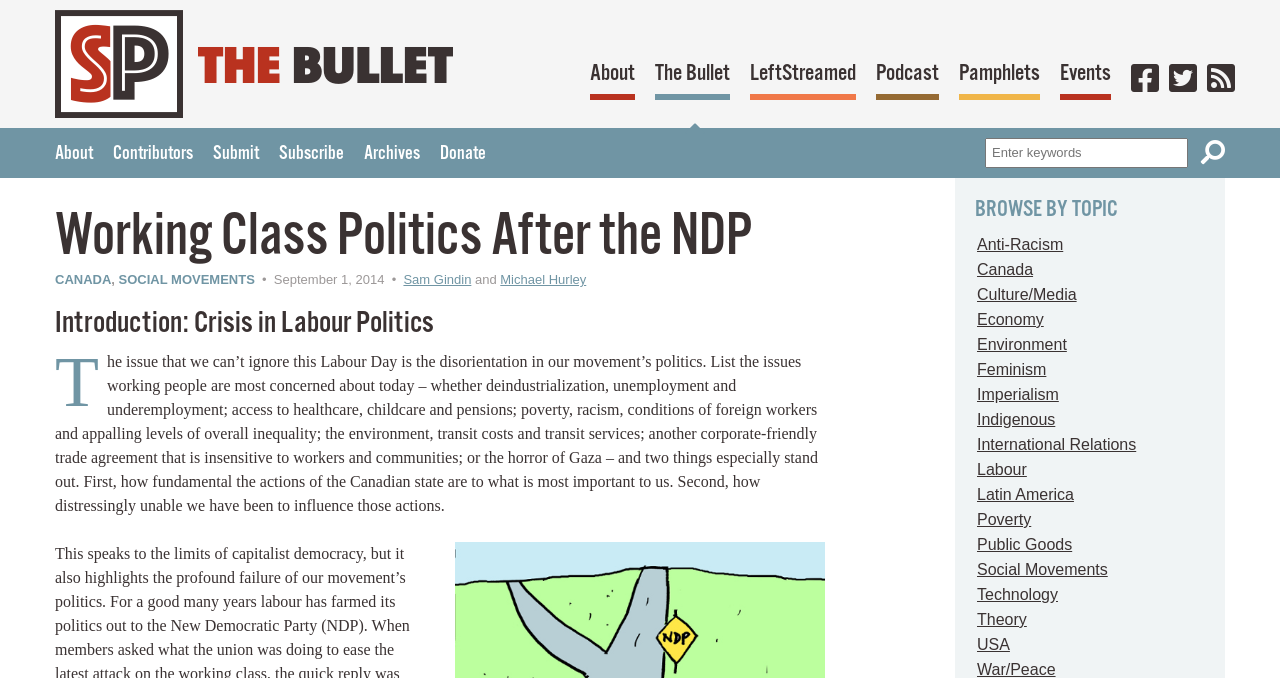Determine the bounding box coordinates of the area to click in order to meet this instruction: "Subscribe to the newsletter".

[0.218, 0.204, 0.269, 0.245]